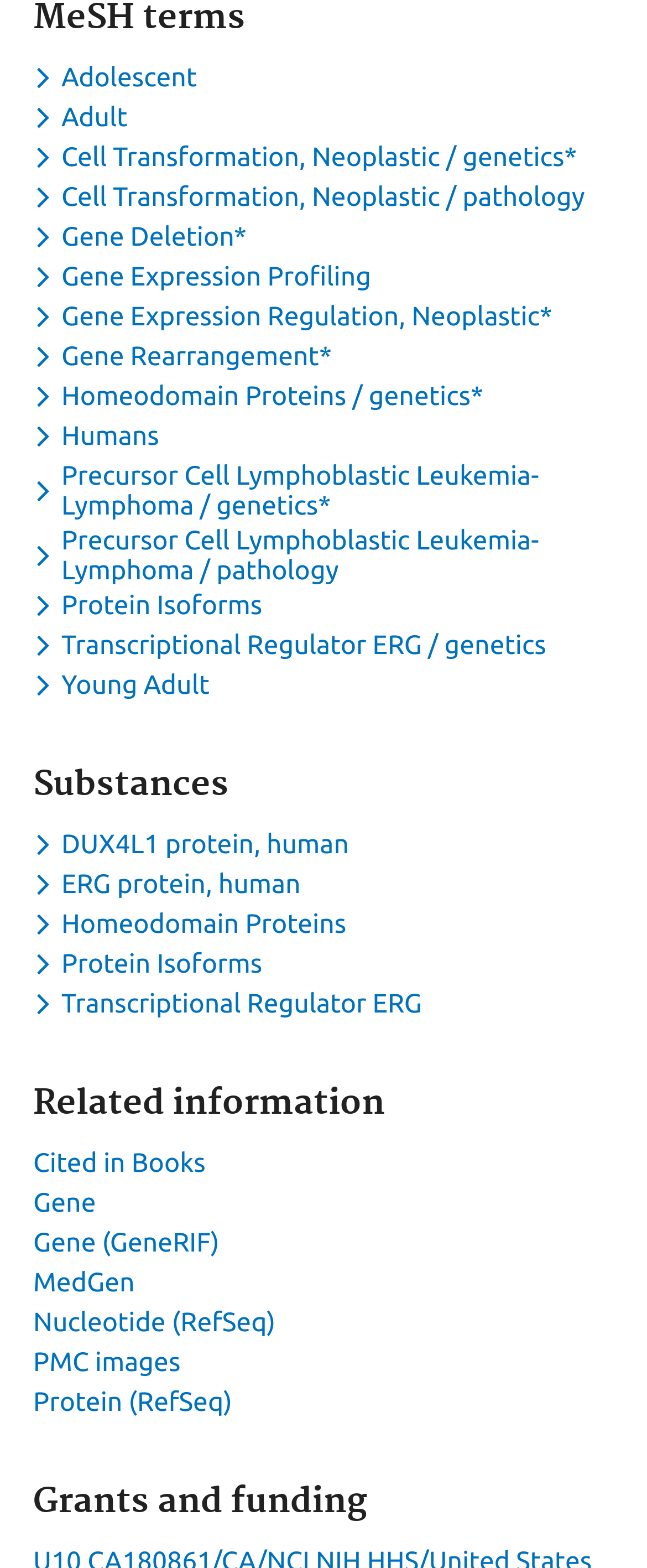Respond to the following question using a concise word or phrase: 
How many substances are listed?

5